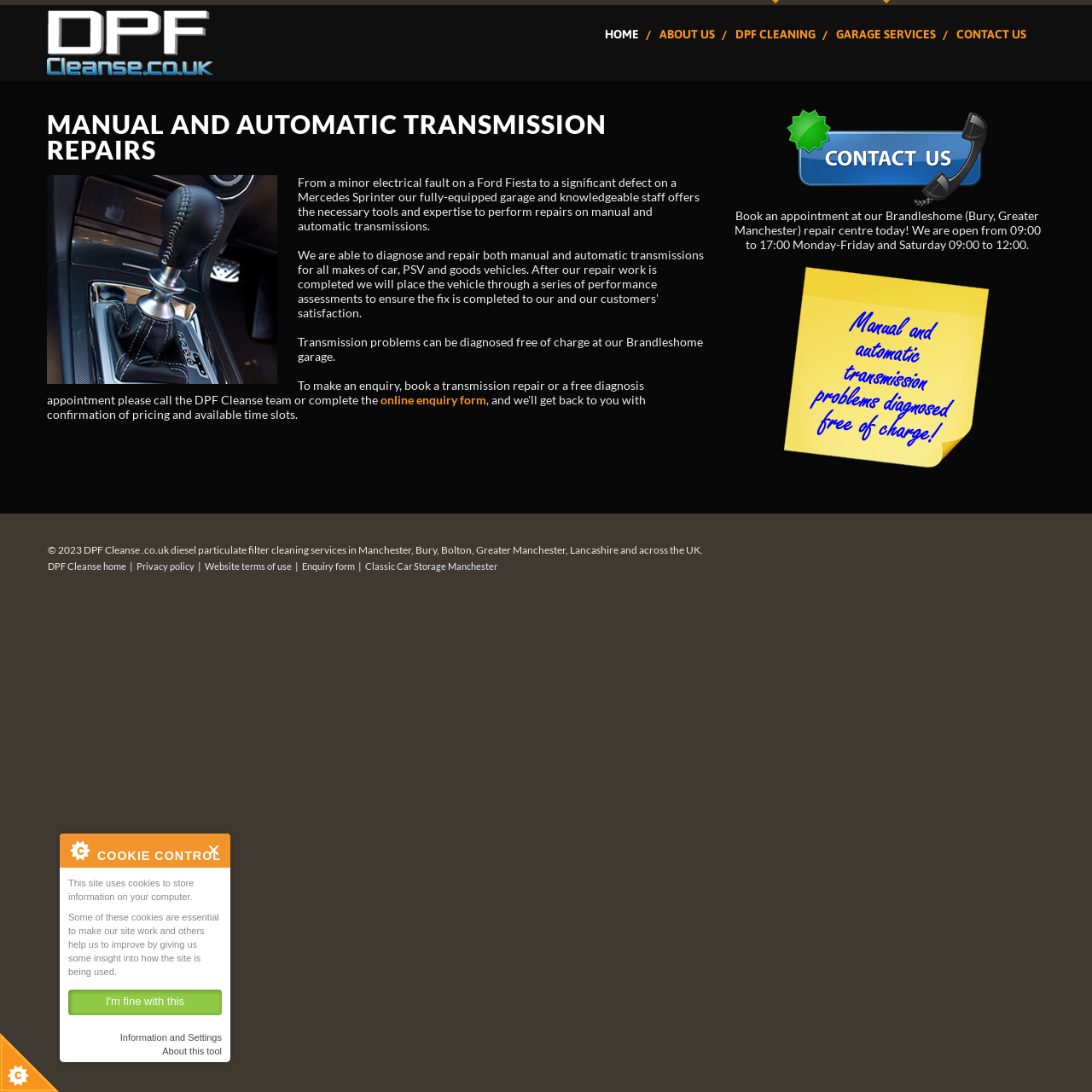Locate the bounding box coordinates of the region to be clicked to comply with the following instruction: "Contact the DPF Cleanse team". The coordinates must be four float numbers between 0 and 1, in the form [left, top, right, bottom].

[0.719, 0.098, 0.906, 0.111]